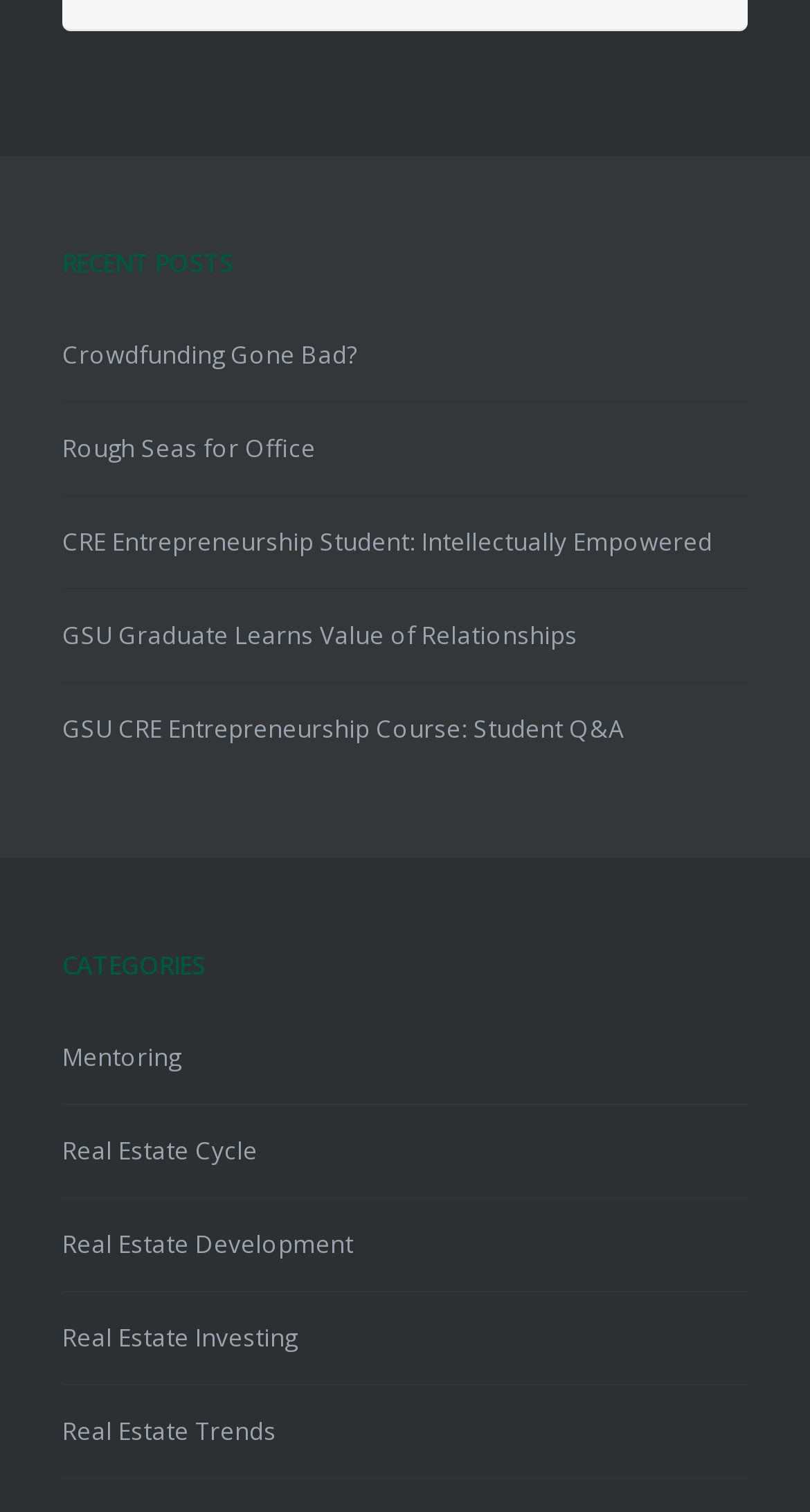Given the element description: "Crowdfunding Gone Bad?", predict the bounding box coordinates of the UI element it refers to, using four float numbers between 0 and 1, i.e., [left, top, right, bottom].

[0.077, 0.224, 0.438, 0.245]